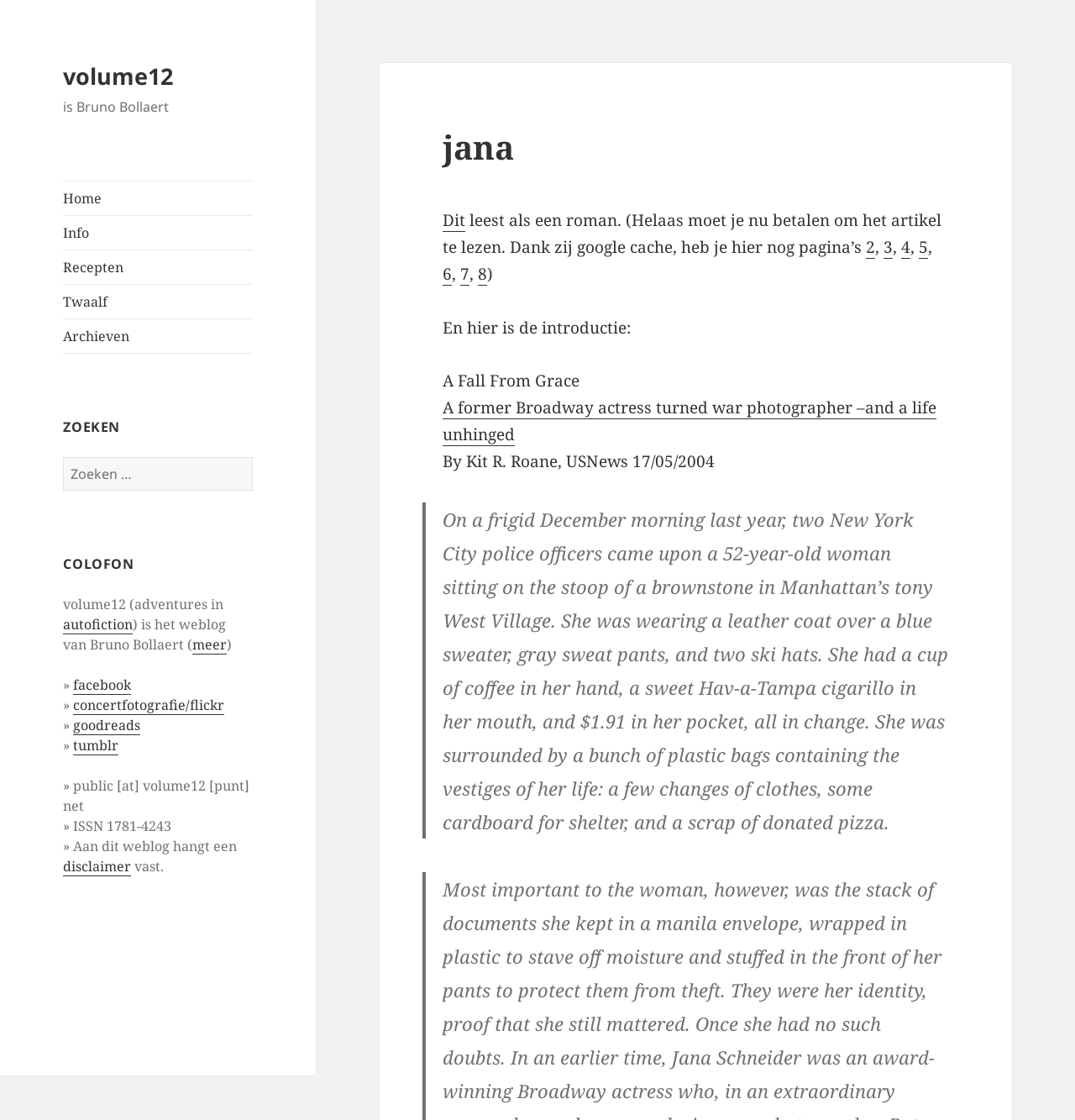Locate the bounding box coordinates of the area where you should click to accomplish the instruction: "Read the disclaimer".

[0.059, 0.765, 0.122, 0.783]